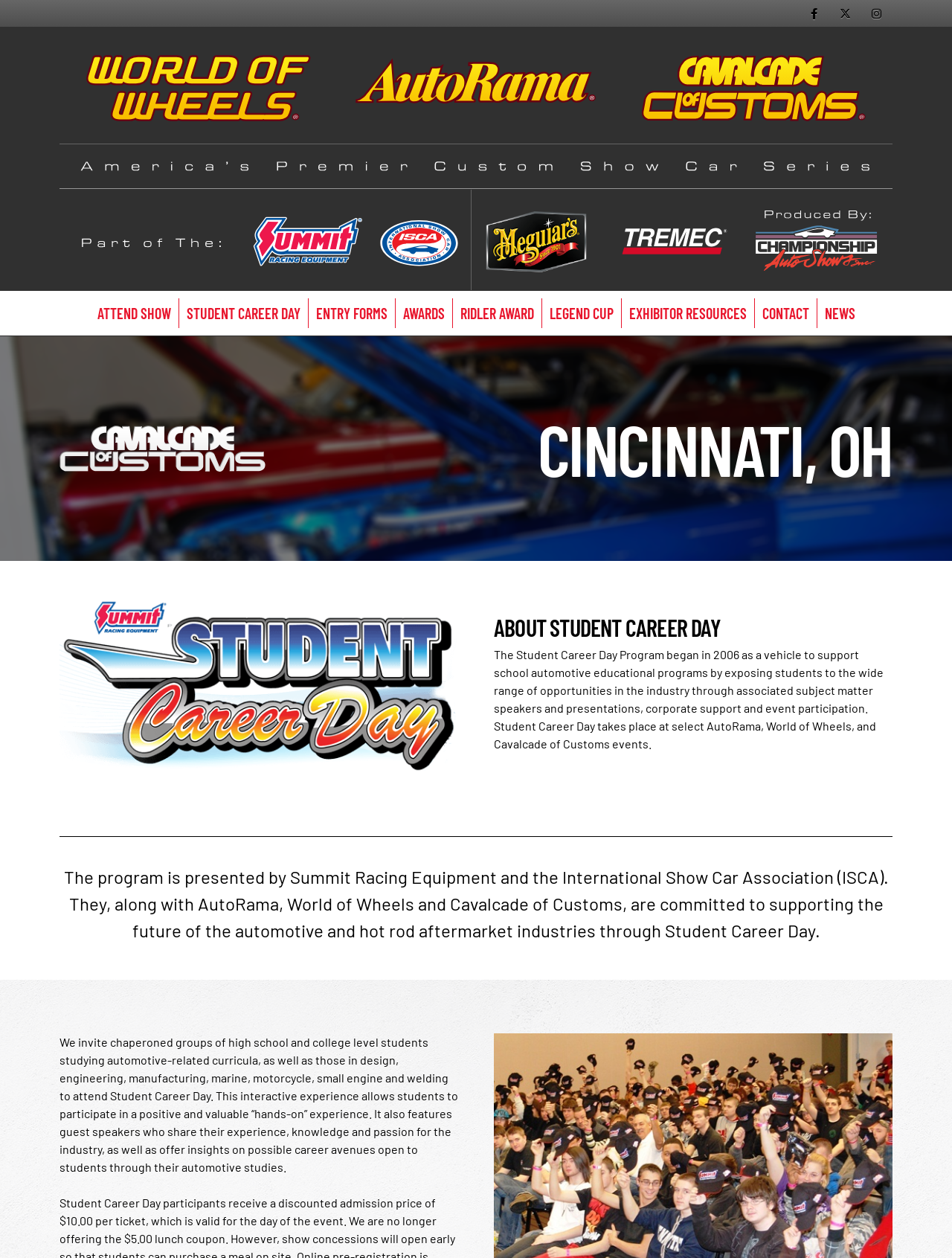Extract the main heading text from the webpage.

STUDENT CAREER DAY
CINCINNATI, OH